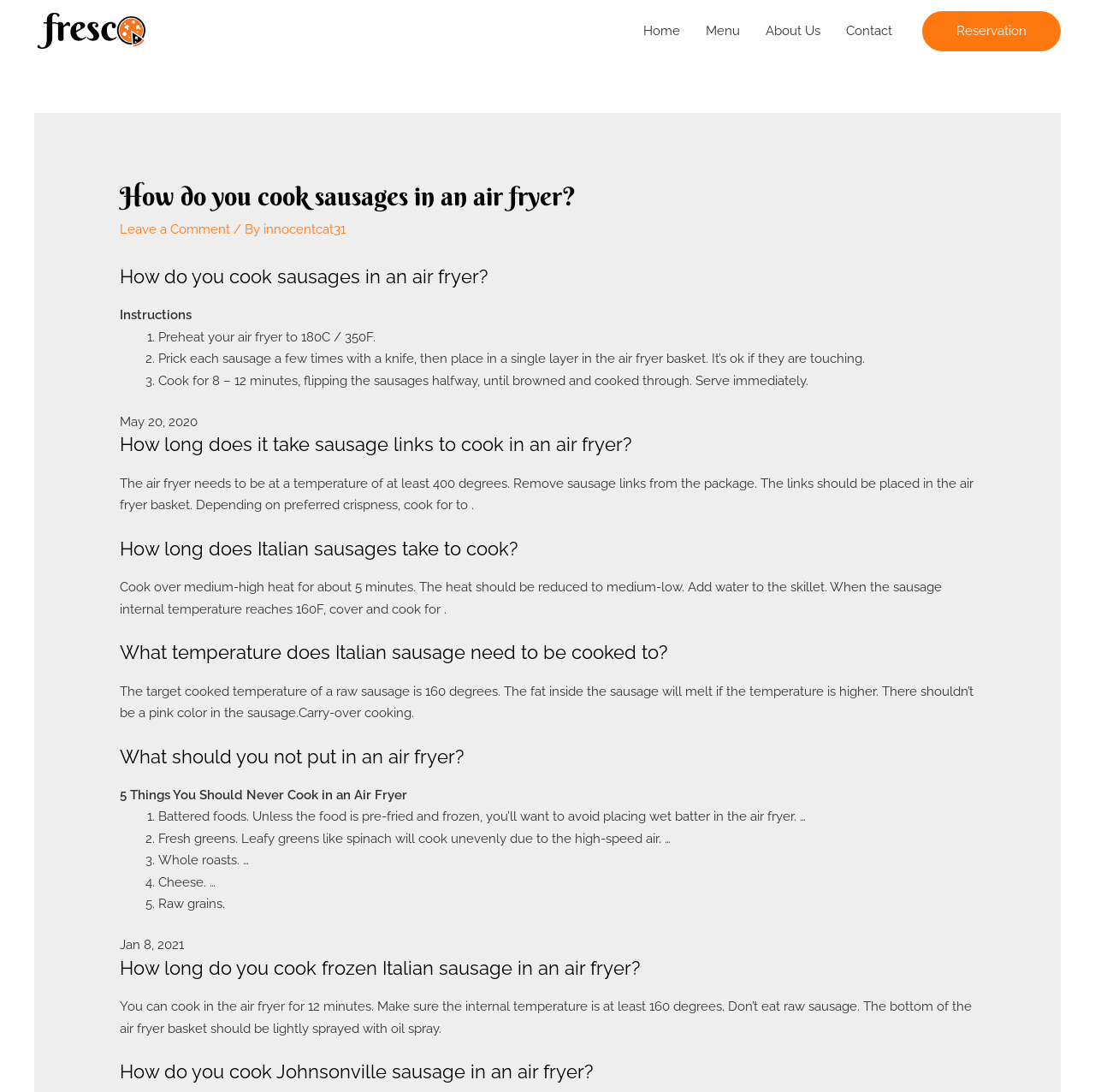Please provide a short answer using a single word or phrase for the question:
Who wrote the article about cooking sausages in an air fryer?

innocentcat31